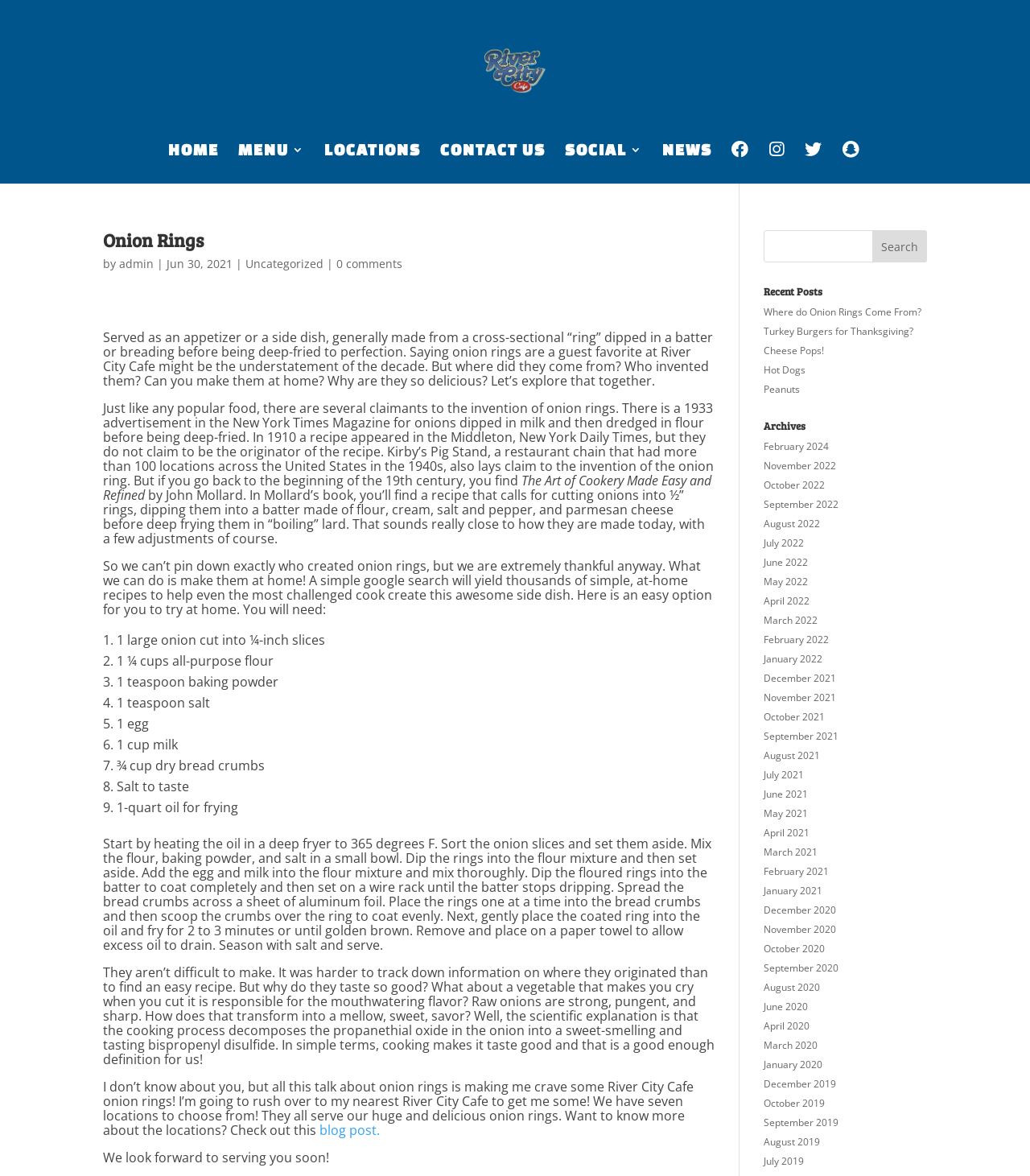How many locations does River City Cafe have?
Refer to the screenshot and answer in one word or phrase.

Seven